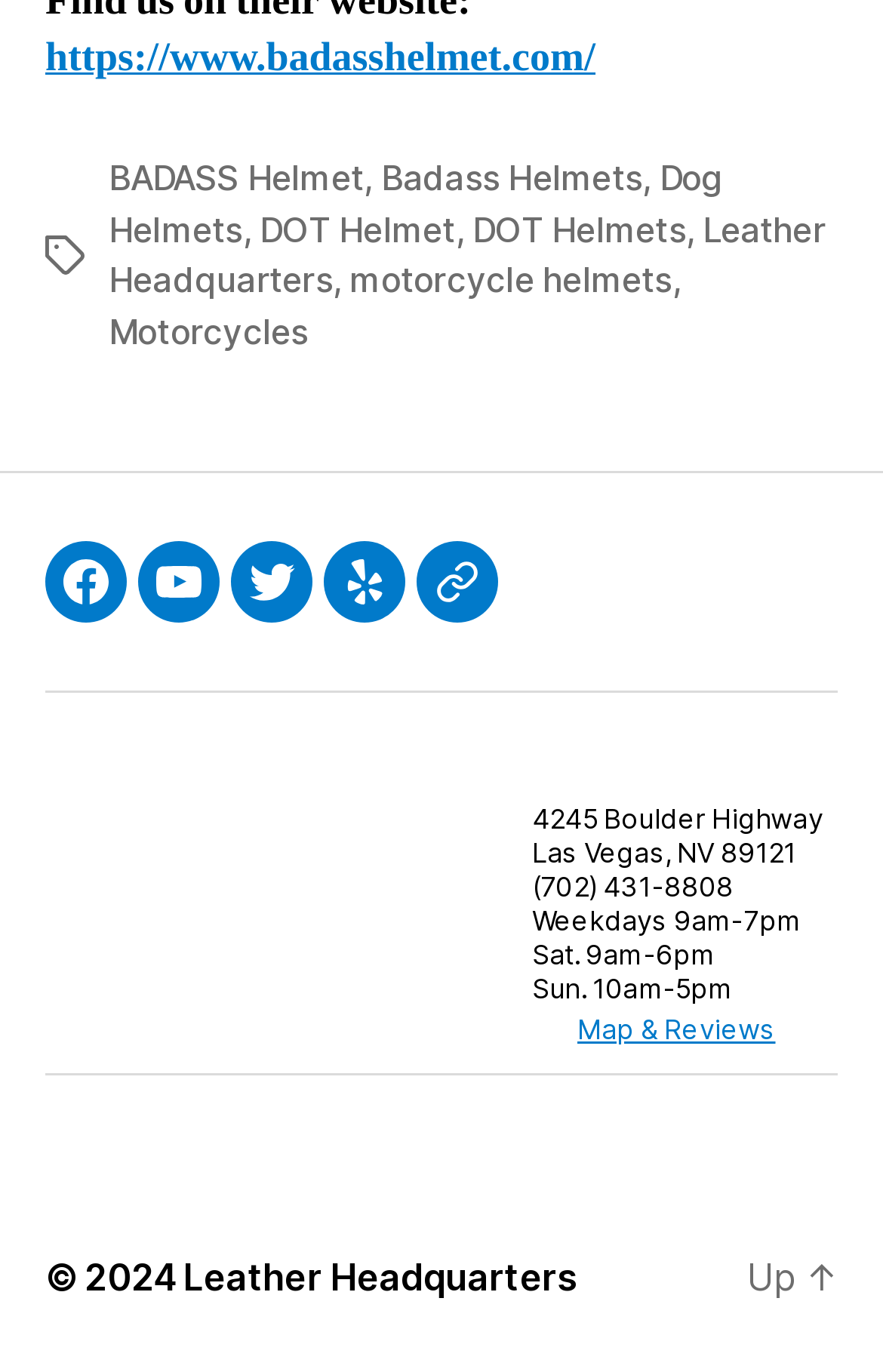Determine the bounding box coordinates of the element that should be clicked to execute the following command: "Visit the homepage".

[0.051, 0.023, 0.674, 0.061]